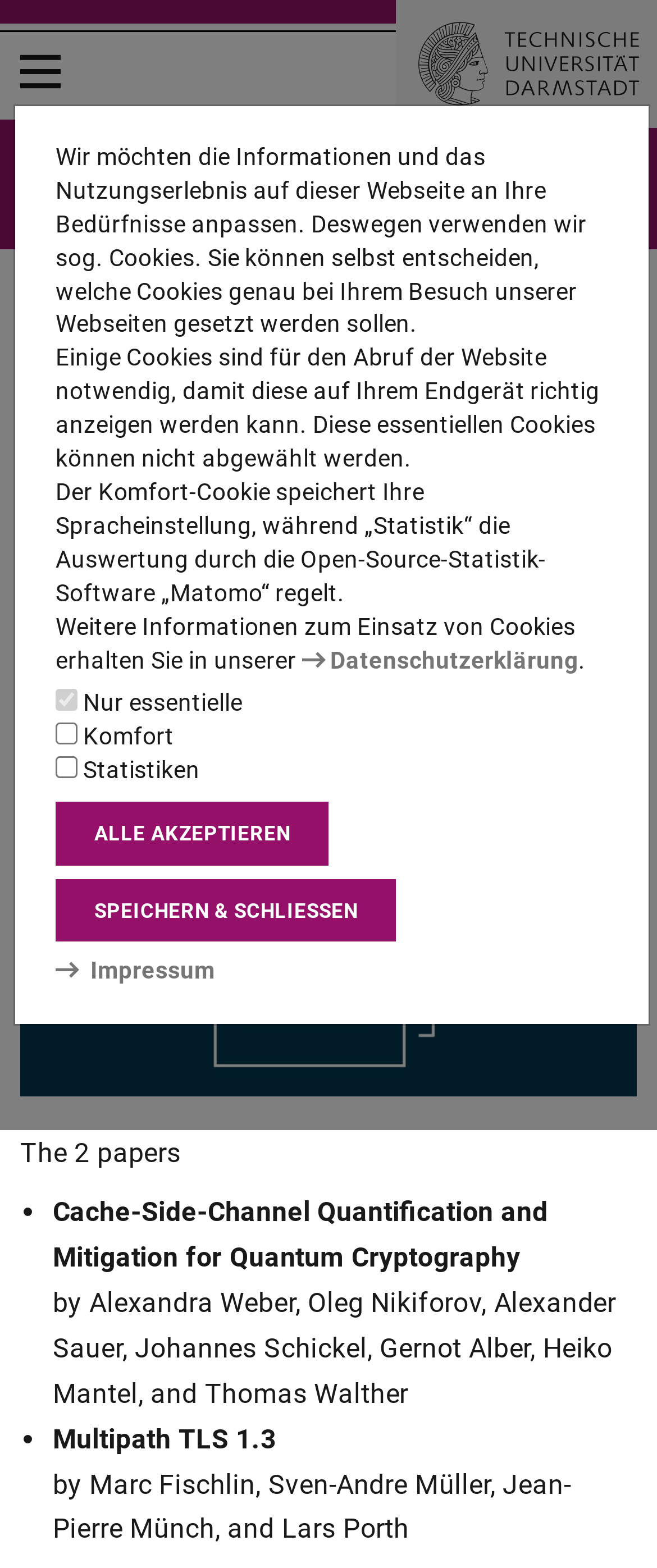What is the name of the research group mentioned in the article?
Answer the question with a detailed and thorough explanation.

The answer can be found in the breadcrumb navigation where 'CYSEC' is mentioned as one of the links, indicating that it is a research group related to the article.